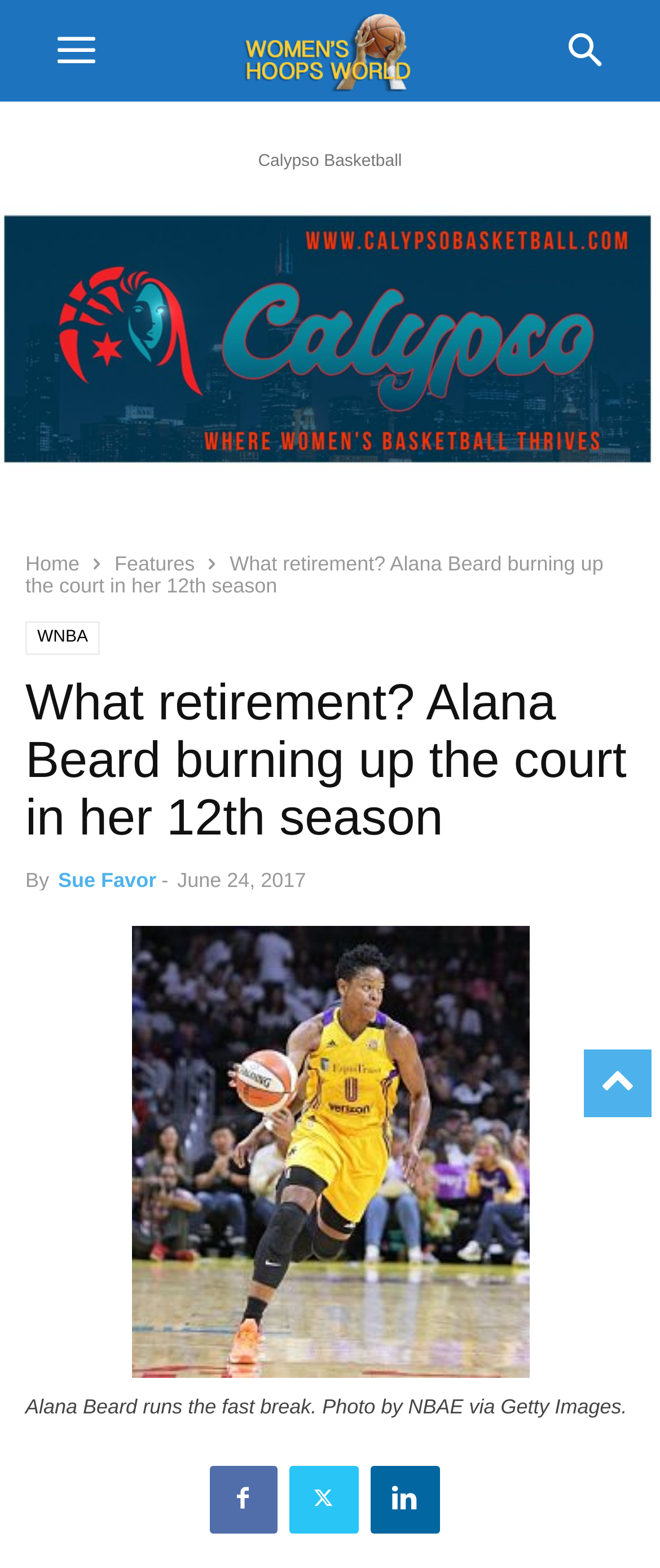Please find the bounding box coordinates (top-left x, top-left y, bottom-right x, bottom-right y) in the screenshot for the UI element described as follows: Sue Favor

[0.088, 0.554, 0.237, 0.569]